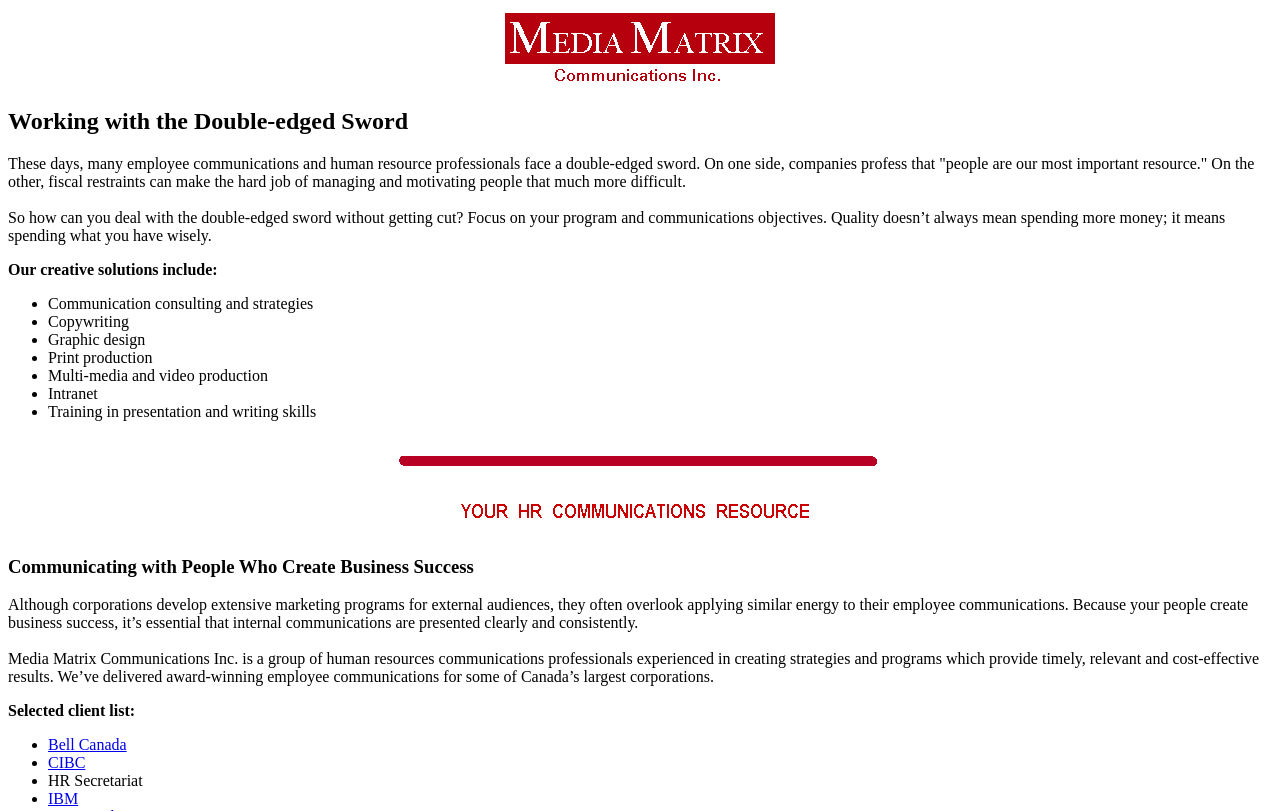What is the main topic of the webpage?
Provide a one-word or short-phrase answer based on the image.

Media Matrix